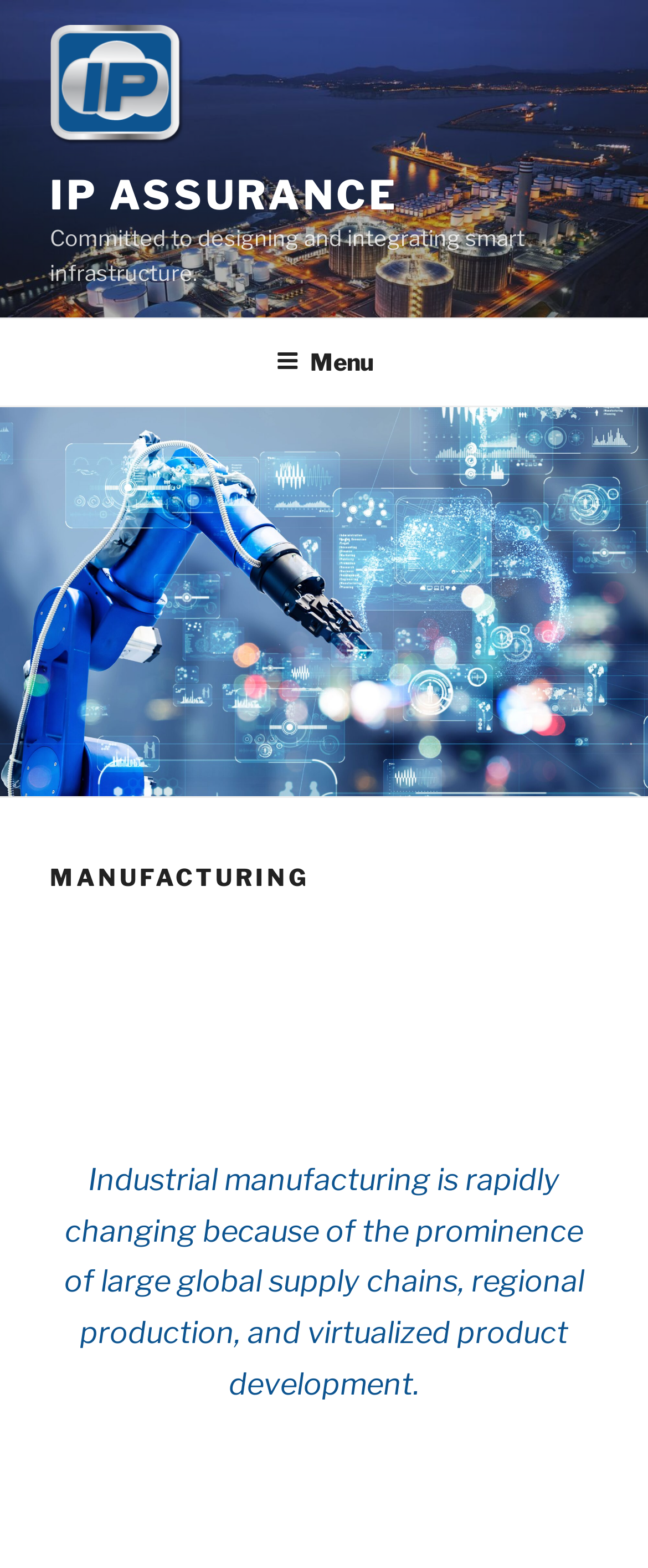Identify the bounding box of the HTML element described here: "Menu". Provide the coordinates as four float numbers between 0 and 1: [left, top, right, bottom].

[0.388, 0.205, 0.612, 0.257]